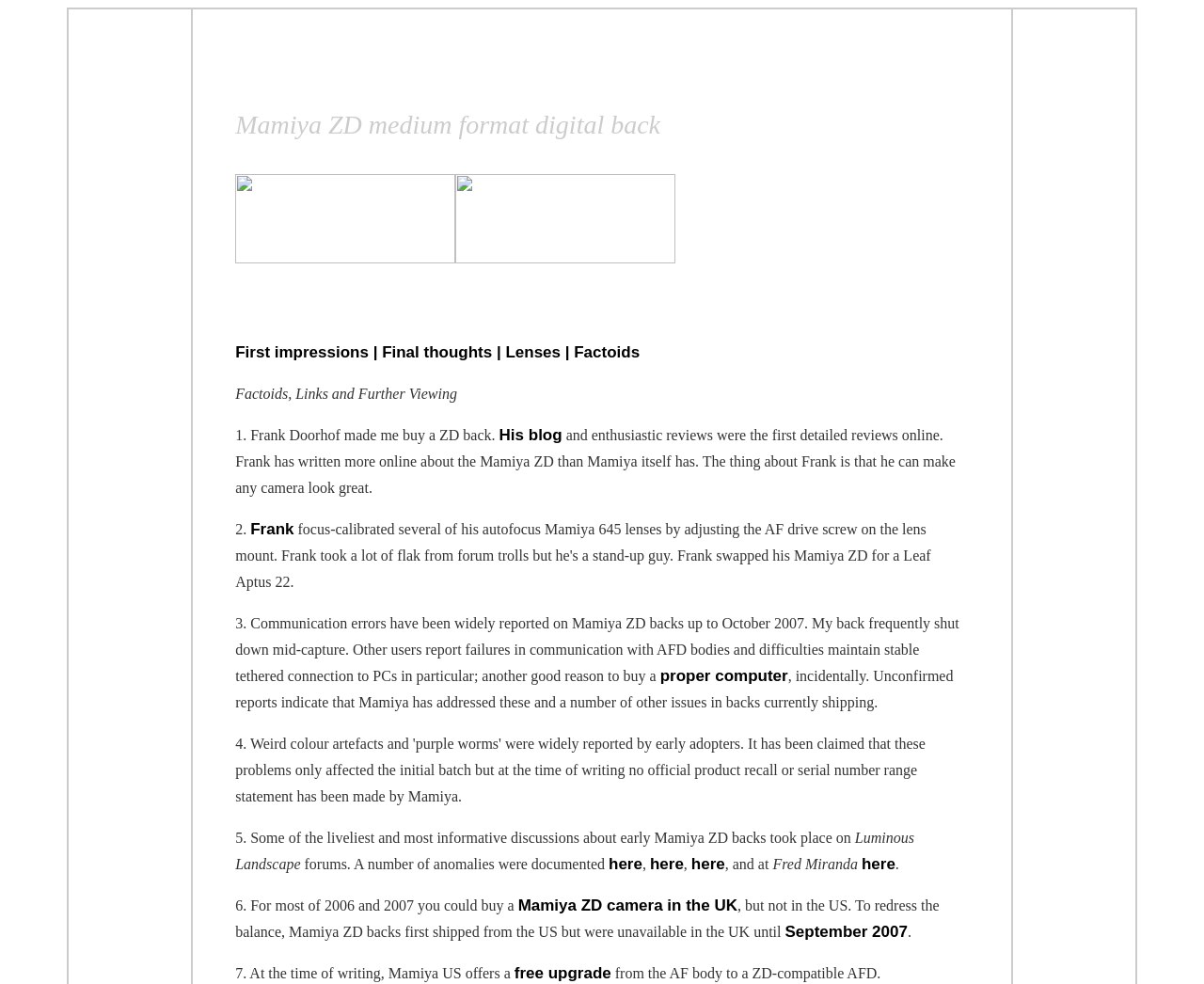Please respond to the question using a single word or phrase:
How many links are in the 'Factoids' section?

5